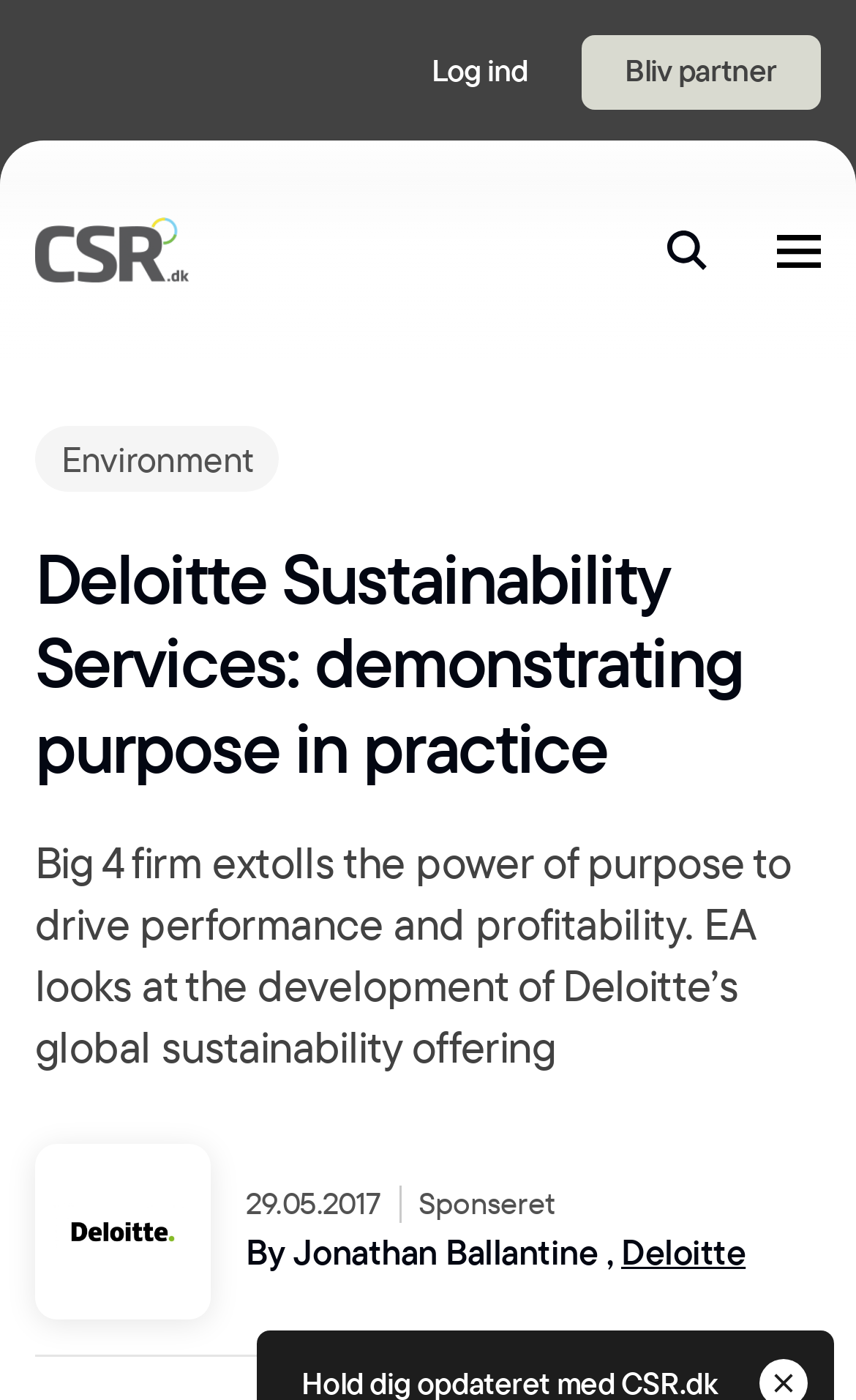What is the name of the company?
Craft a detailed and extensive response to the question.

The name of the company can be found in the logo link at the top left corner of the webpage, which is 'Logo' and has a bounding box of [0.041, 0.155, 0.221, 0.202]. Additionally, the company name is also mentioned in the text 'By Jonathan Ballantine, Deloitte' with a bounding box of [0.726, 0.878, 0.871, 0.909].